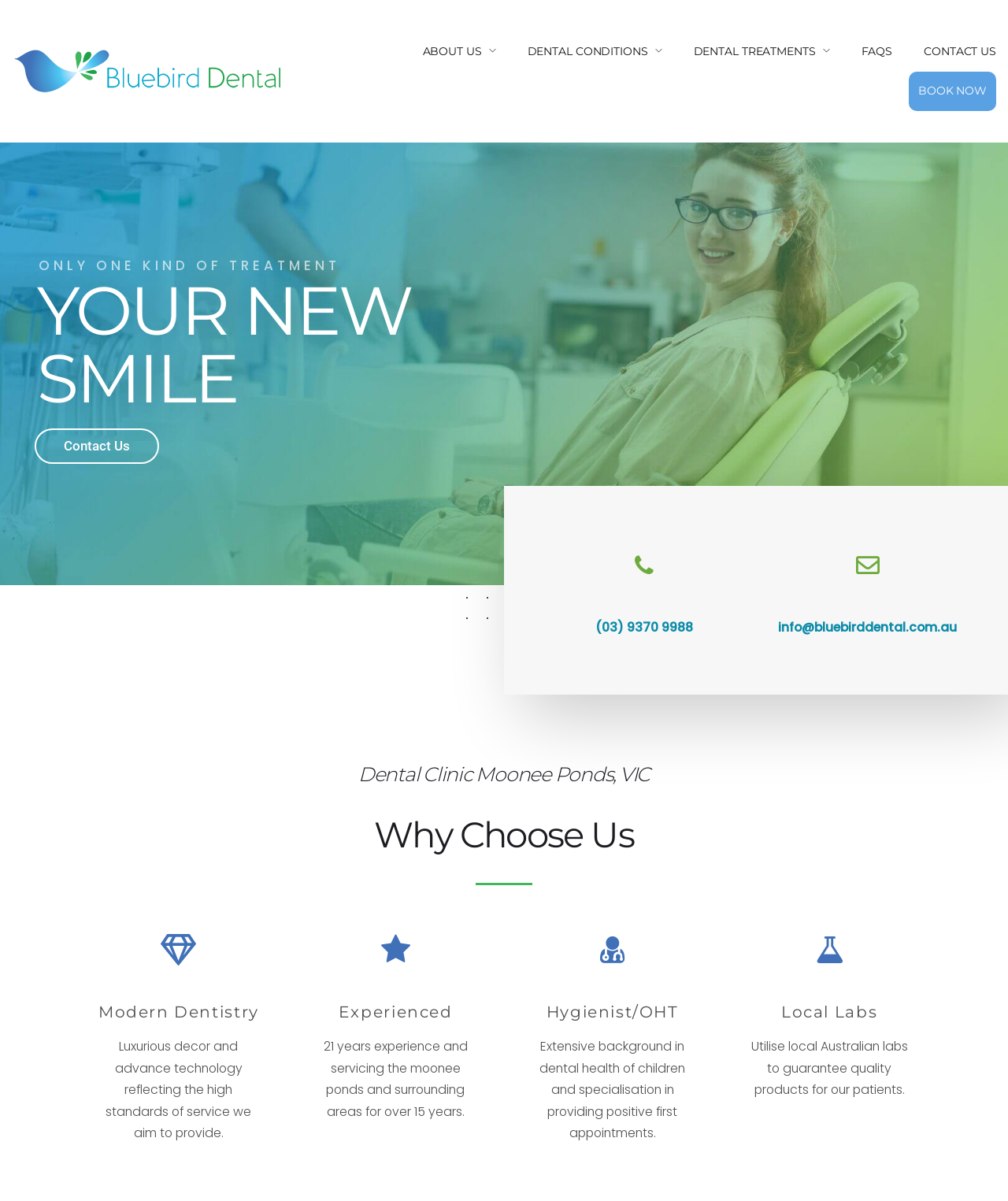Identify the bounding box for the UI element described as: "(03) 9370 9988". Ensure the coordinates are four float numbers between 0 and 1, formatted as [left, top, right, bottom].

[0.591, 0.515, 0.687, 0.53]